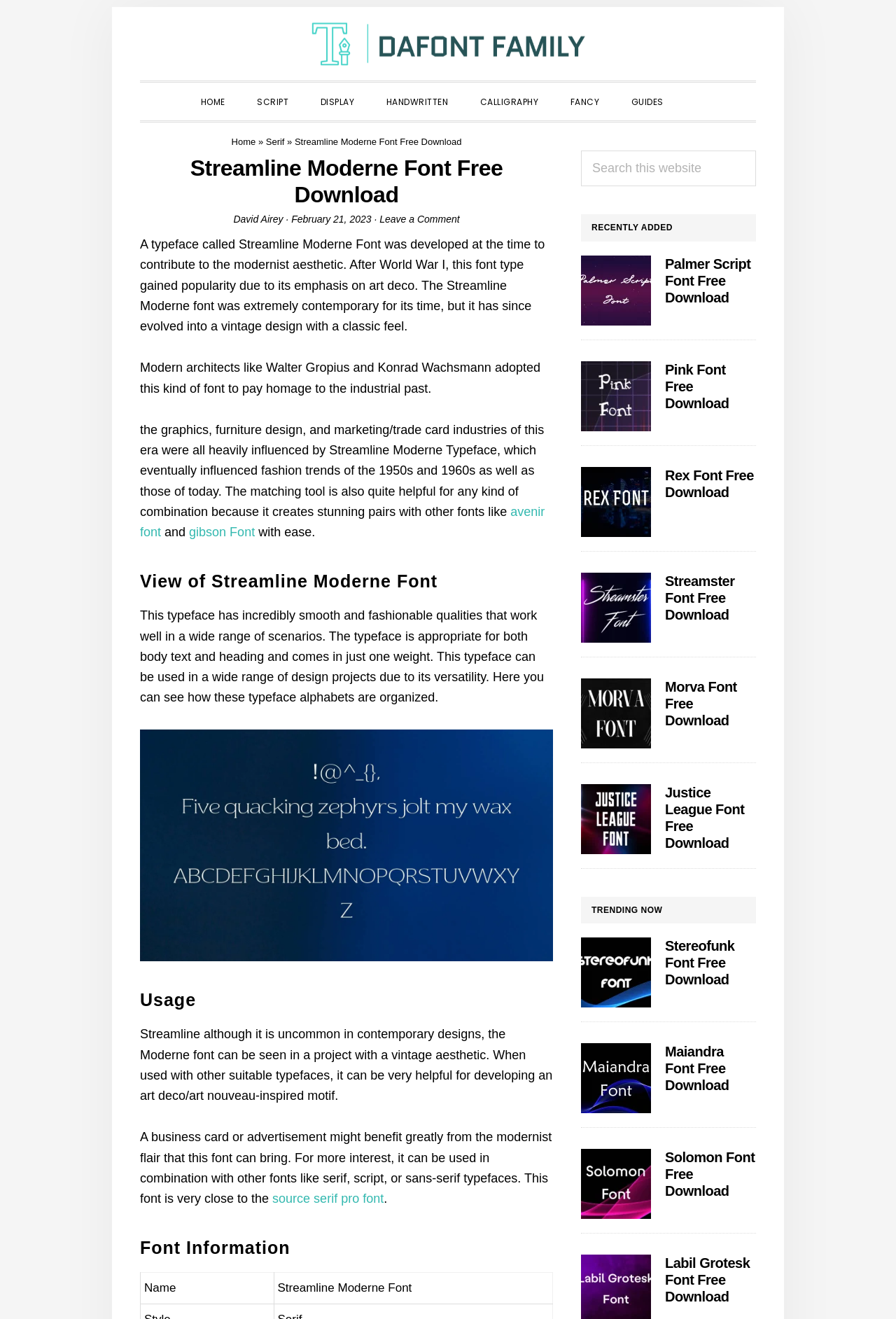Please identify the bounding box coordinates of the element on the webpage that should be clicked to follow this instruction: "Click on the 'SHOW SEARCH' button". The bounding box coordinates should be given as four float numbers between 0 and 1, formatted as [left, top, right, bottom].

[0.761, 0.056, 0.792, 0.08]